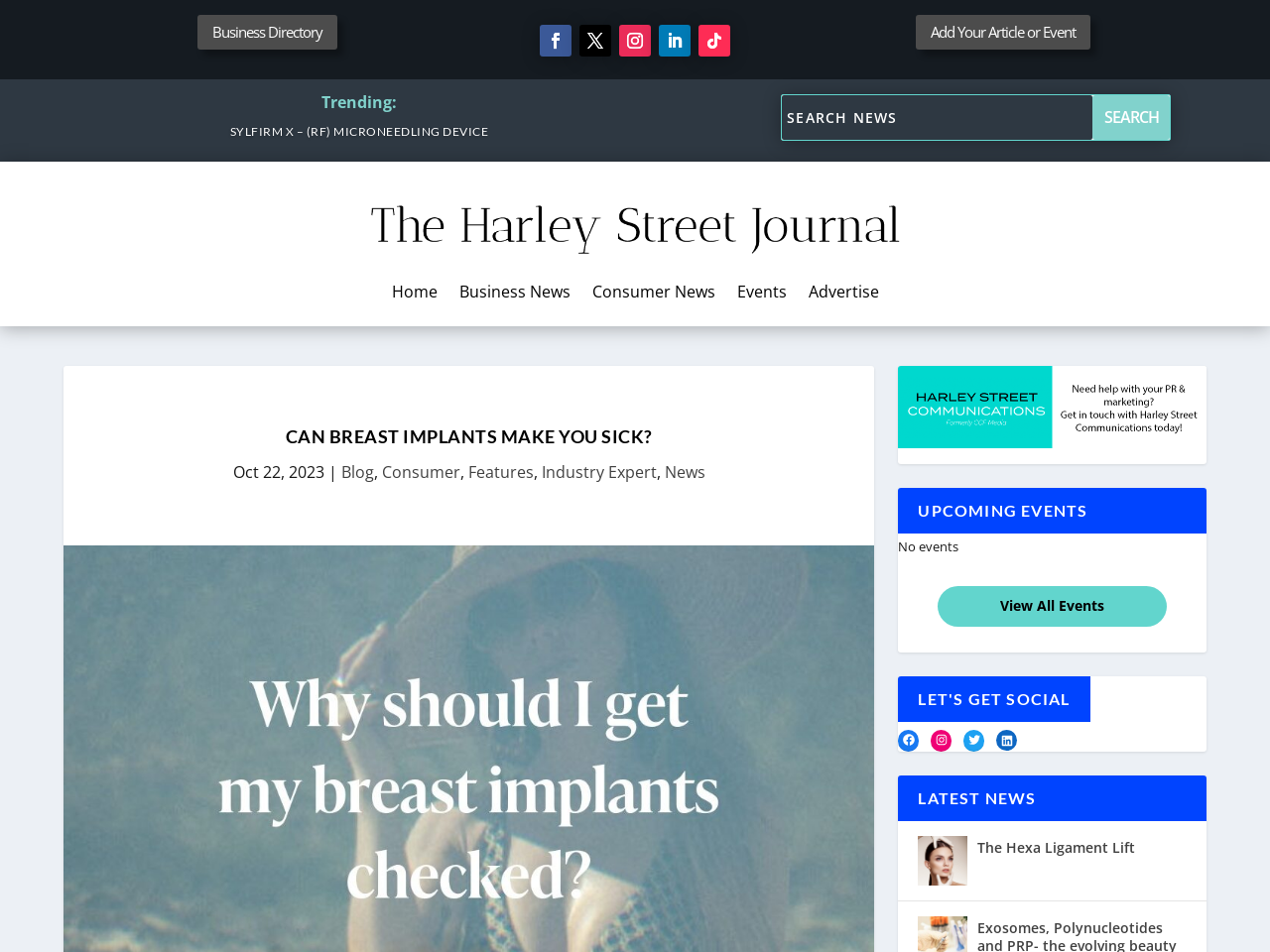Give a one-word or short-phrase answer to the following question: 
How many social media links are shown on the webpage?

4